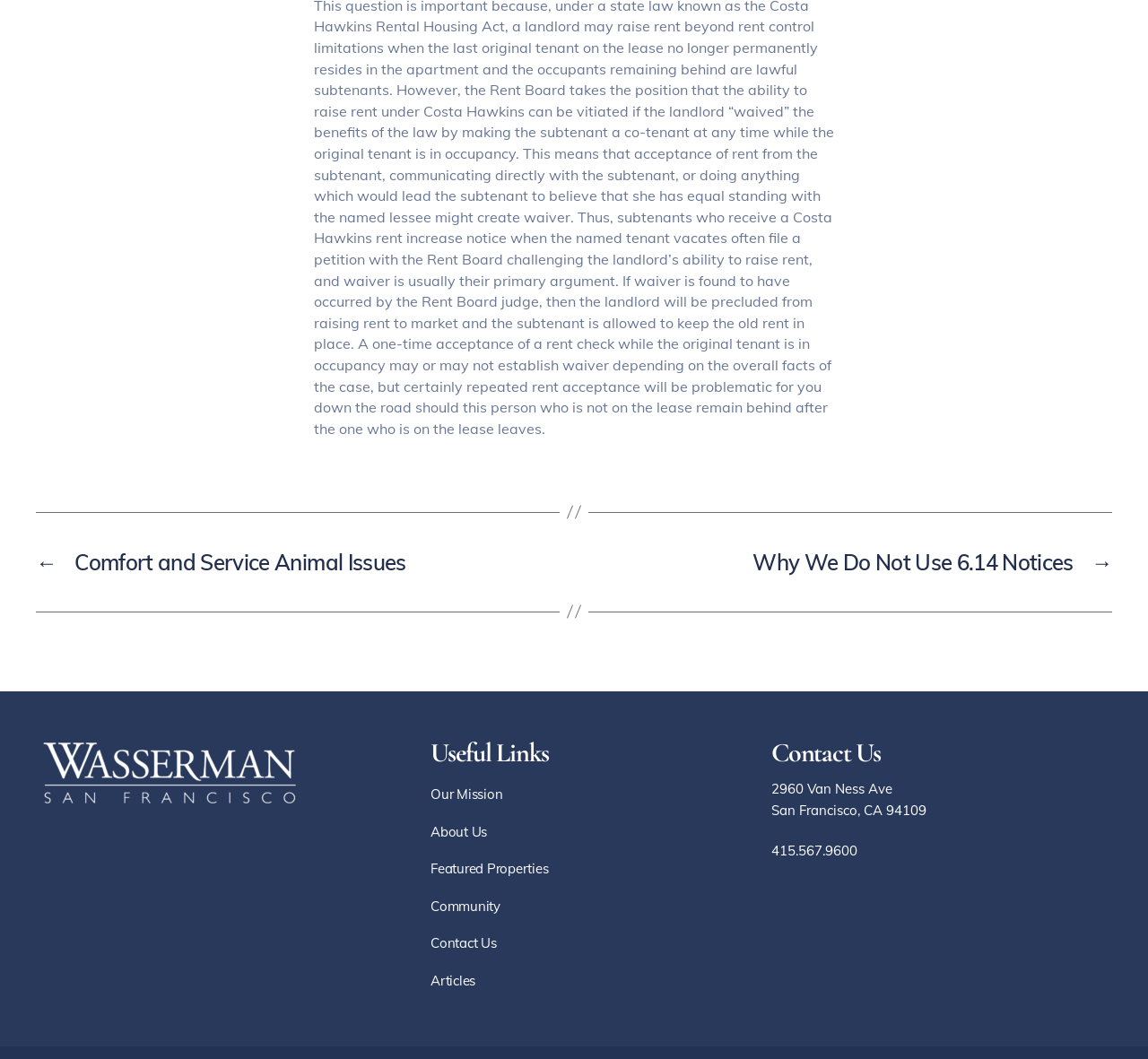How many links are there in the Useful Links section?
Based on the image, provide a one-word or brief-phrase response.

6